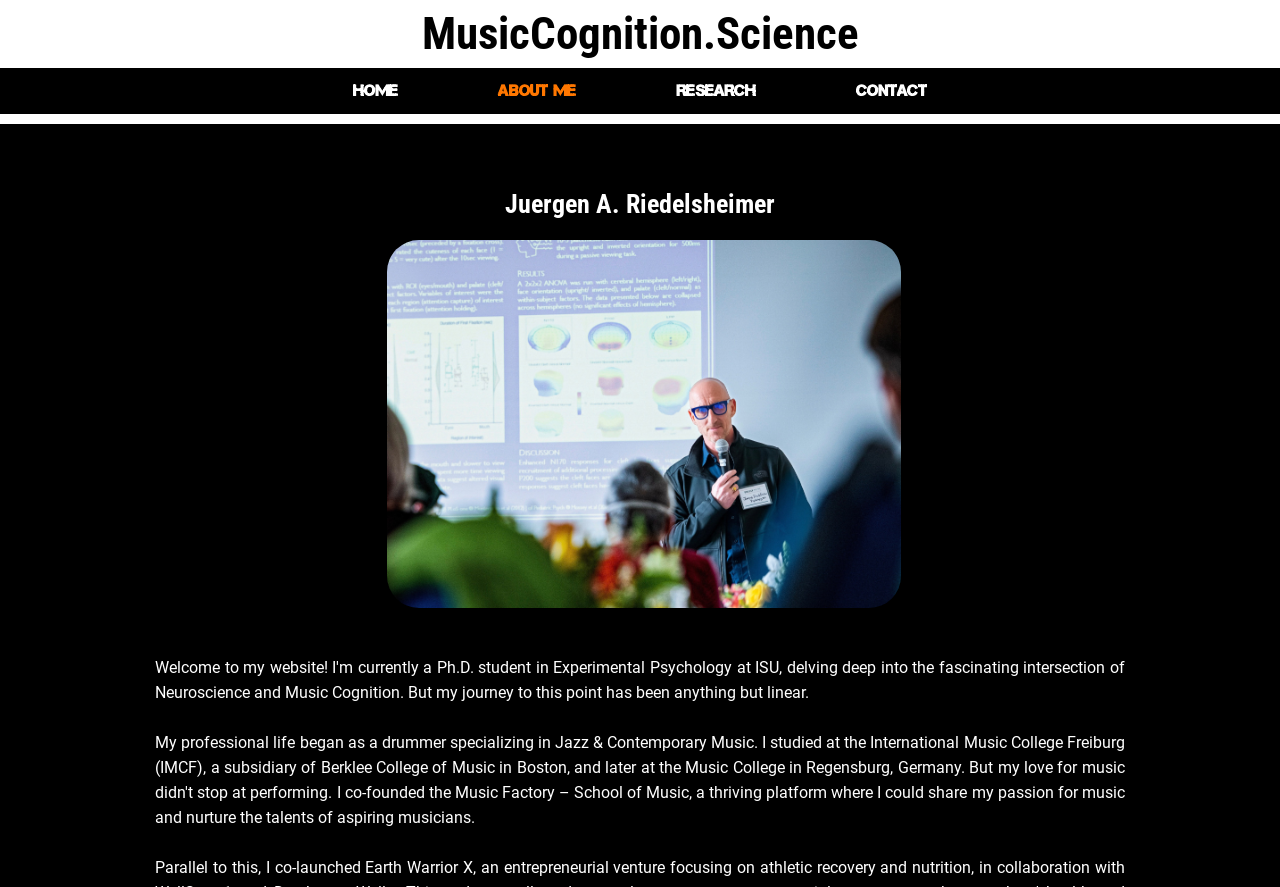How many navigation links are present on this page?
Look at the screenshot and provide an in-depth answer.

I counted the number of link elements that are located horizontally next to each other, which are 'HOME', 'ABOUT ME', 'RESEARCH', and 'CONTACT'. These links are likely navigation links that allow users to access different sections of the website.